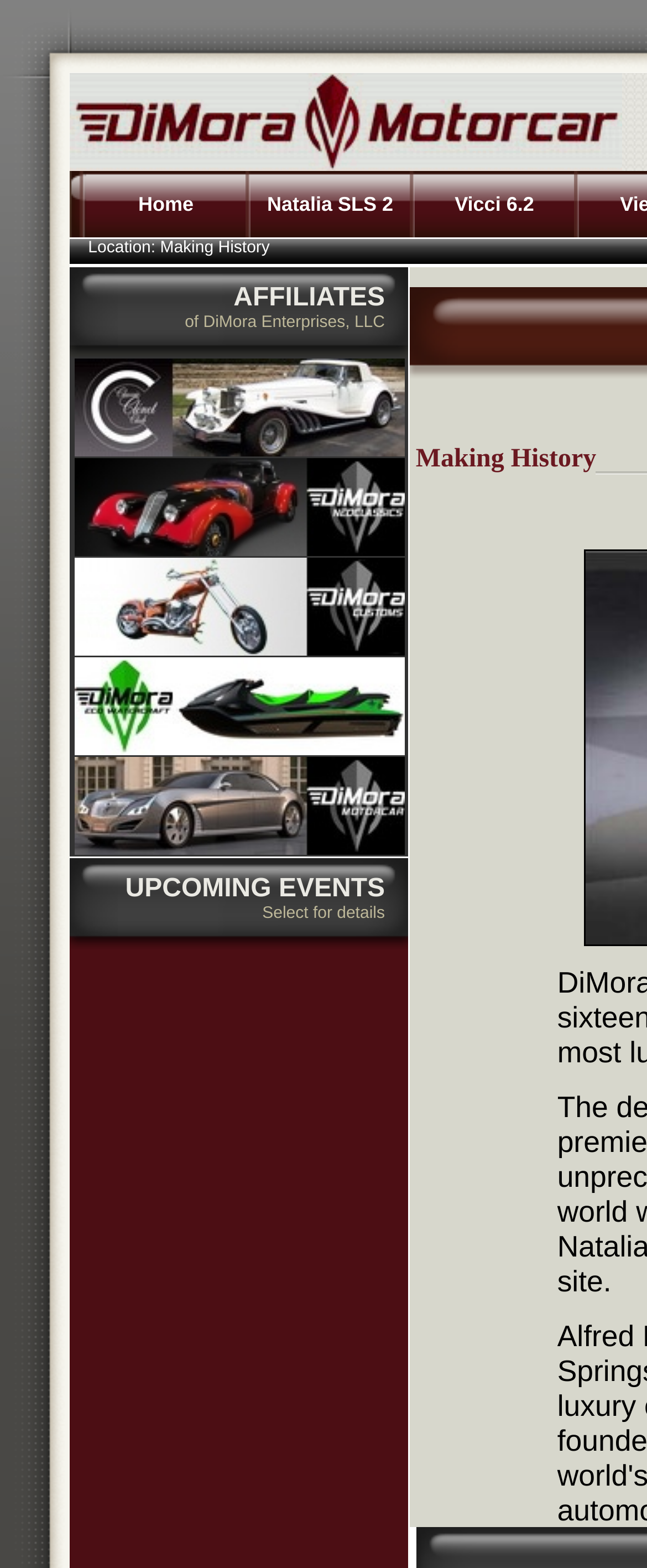Identify the bounding box coordinates for the region of the element that should be clicked to carry out the instruction: "Learn about DiMora Neoclassics". The bounding box coordinates should be four float numbers between 0 and 1, i.e., [left, top, right, bottom].

[0.114, 0.343, 0.624, 0.358]